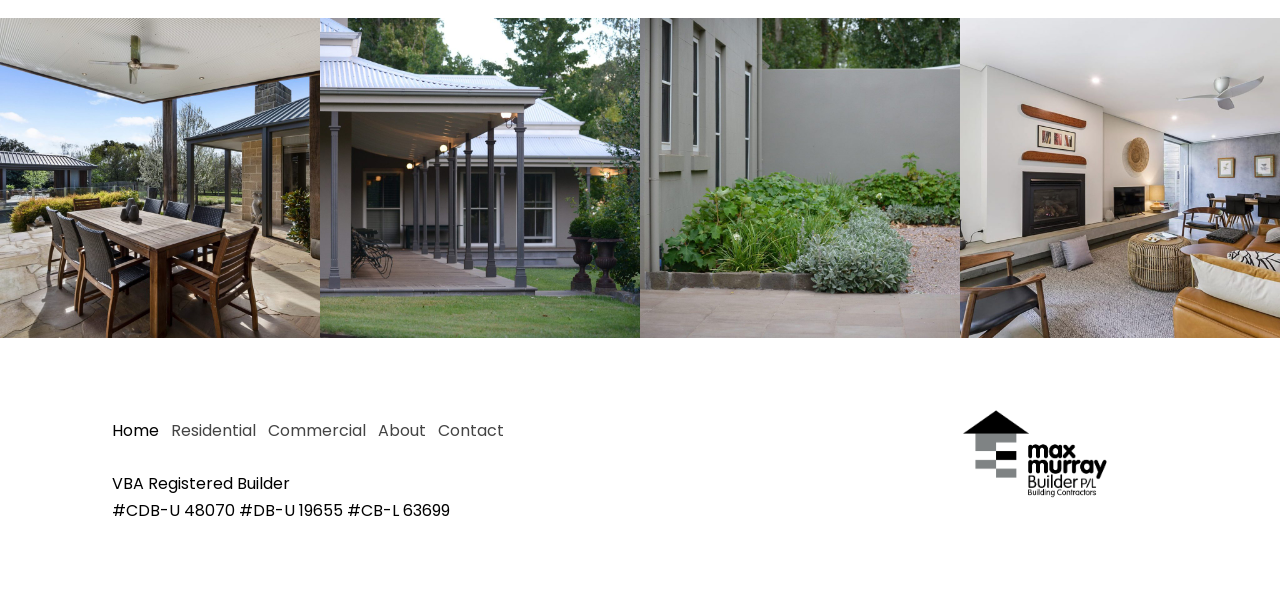Indicate the bounding box coordinates of the element that needs to be clicked to satisfy the following instruction: "Click underfloor heating". The coordinates should be four float numbers between 0 and 1, i.e., [left, top, right, bottom].

None